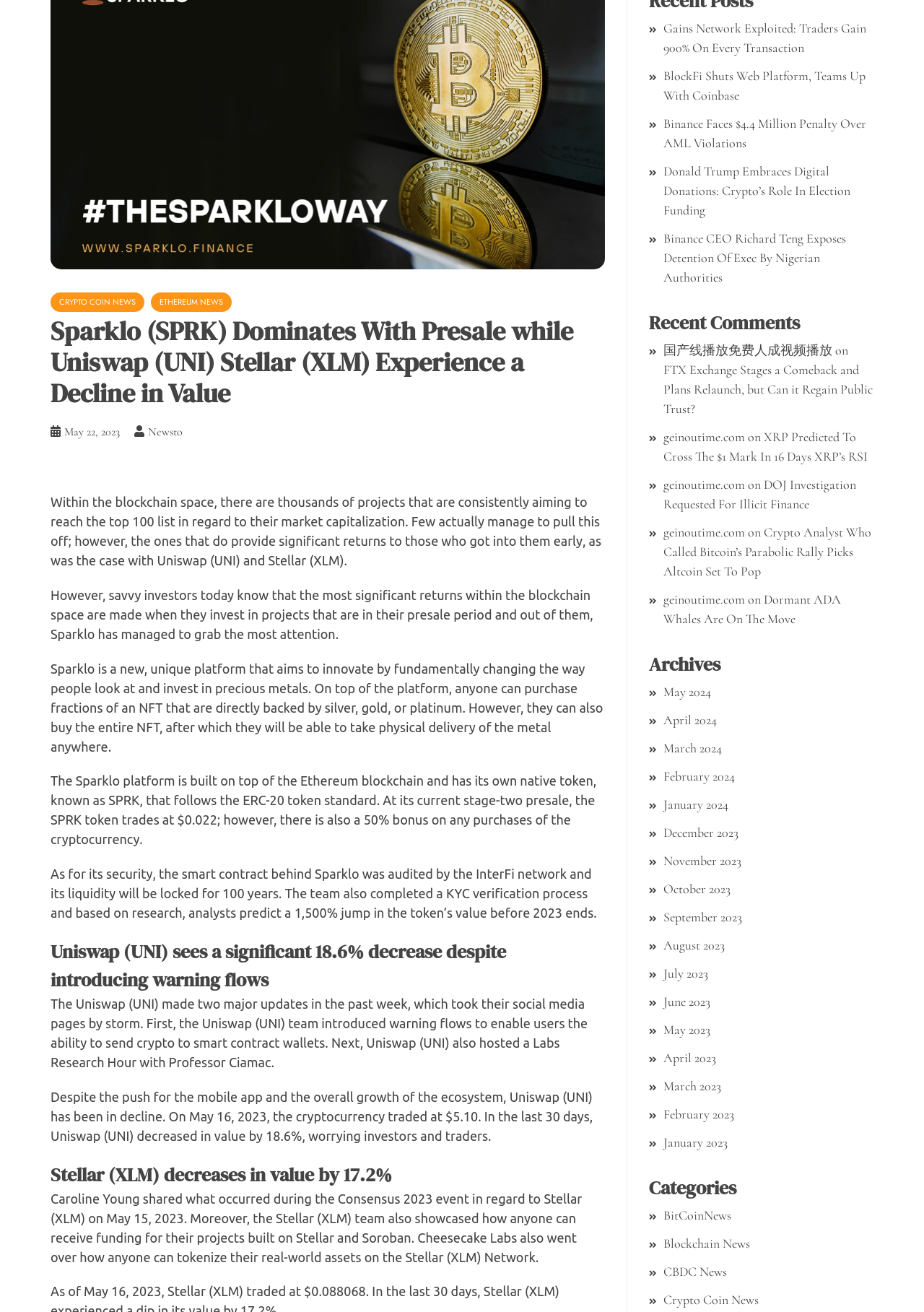Provide the bounding box coordinates of the UI element that matches the description: "Una +8613302607889".

None